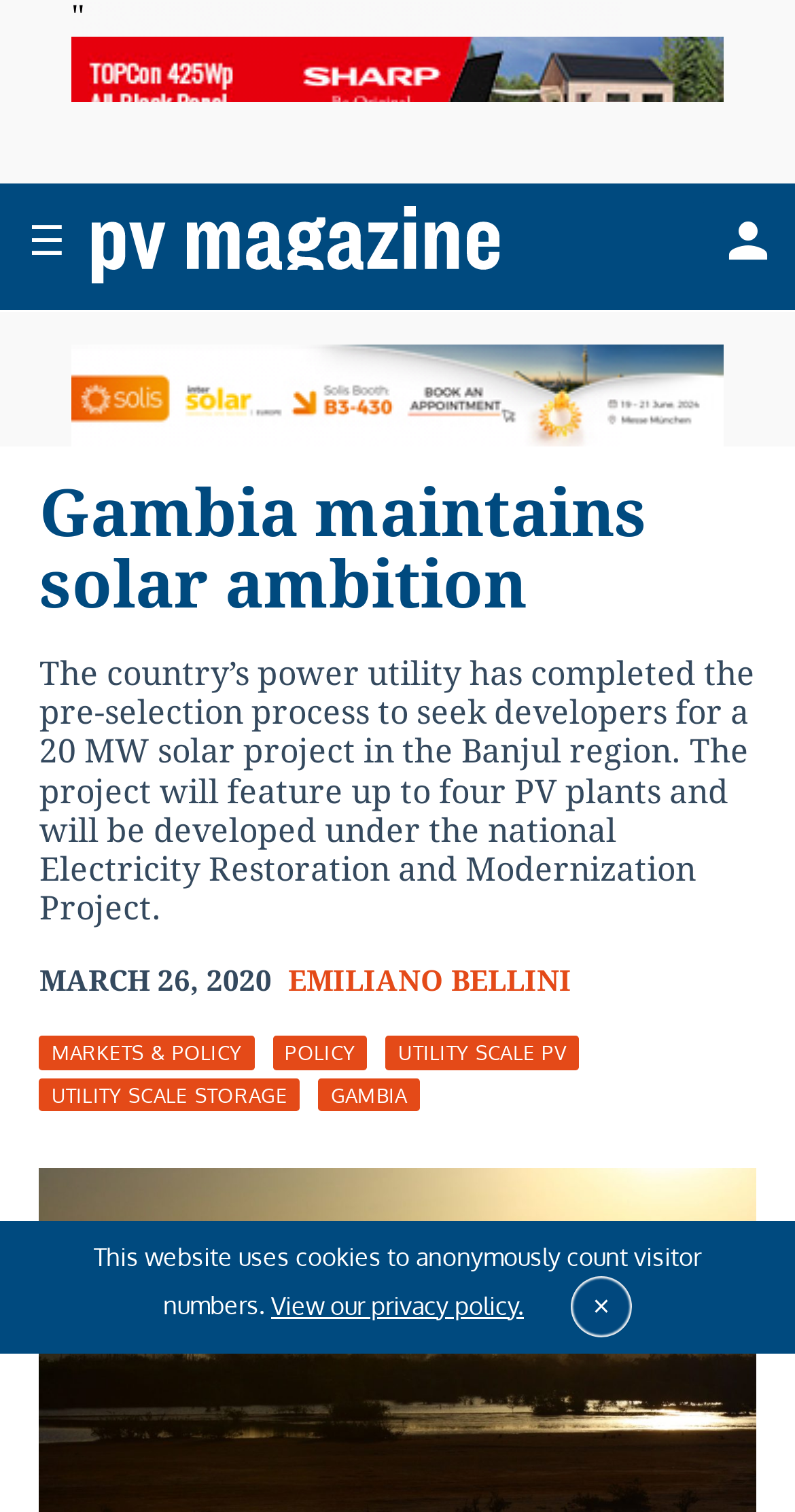Locate the bounding box coordinates of the clickable area to execute the instruction: "Visit the pv magazine homepage". Provide the coordinates as four float numbers between 0 and 1, represented as [left, top, right, bottom].

[0.115, 0.132, 0.628, 0.193]